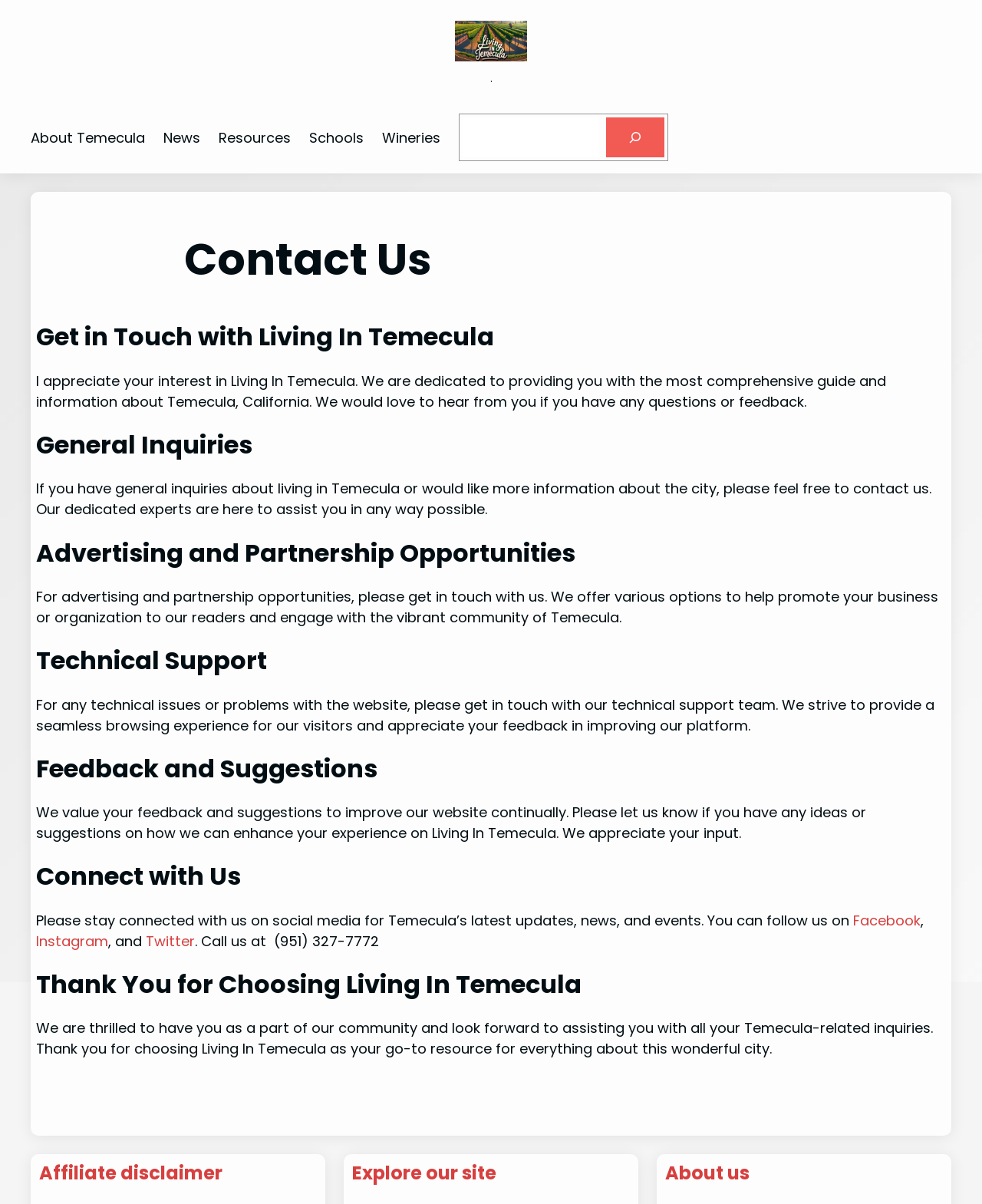Locate the bounding box coordinates of the clickable region to complete the following instruction: "Search for something."

[0.467, 0.094, 0.681, 0.134]